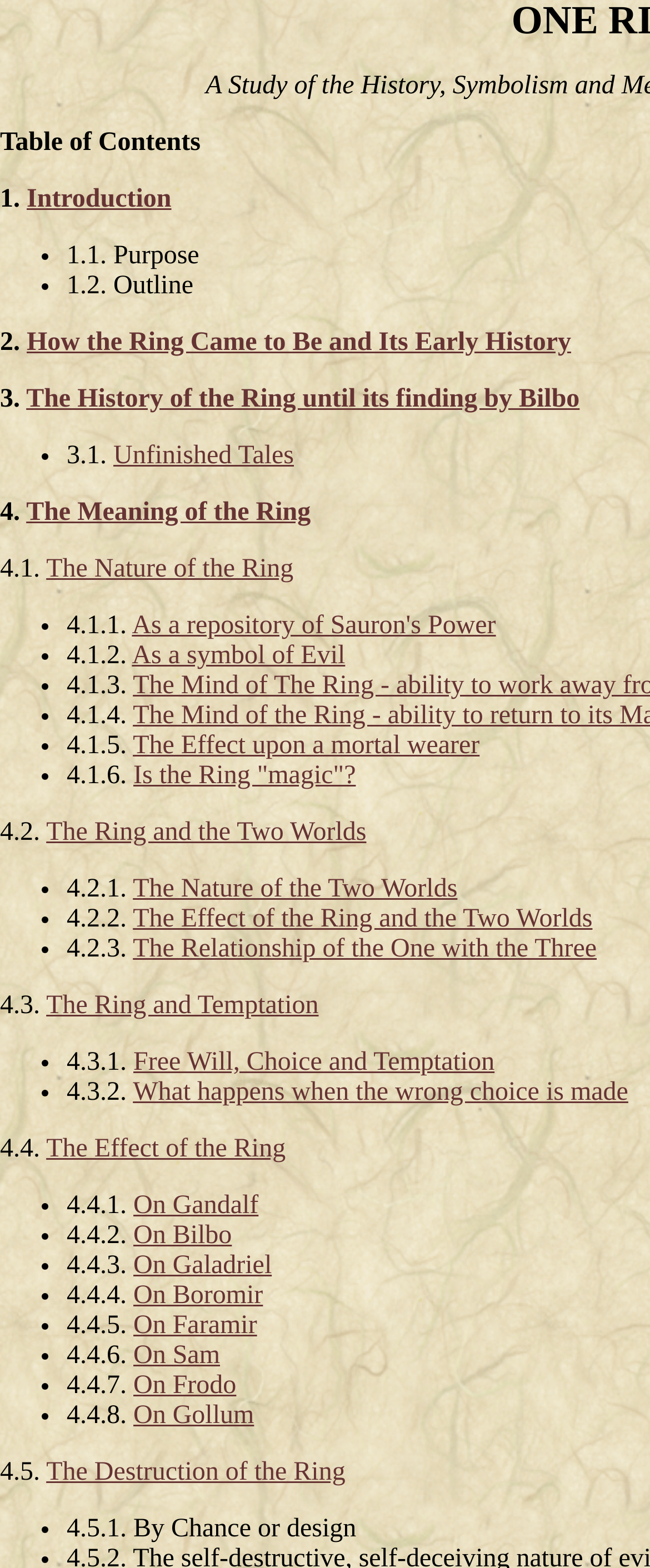Describe the webpage in detail, including text, images, and layout.

The webpage is a contents page for a comprehensive guide to the One Ring from J.R.R. Tolkien's Middle-earth legendarium. The page is divided into sections, each with a heading and a list of subheadings. 

At the top of the page, there is a link to "Introduction" and a list marker, followed by a static text "1.1. Purpose" and another list marker. Below this, there is a link to "How the Ring Came to Be and Its Early History". 

The next section is headed "3." and has a link to "The History of the Ring until its finding by Bilbo". This is followed by a series of subheadings, including "3.1." with a link to "Unfinished Tales". 

The main sections of the page are numbered from 4 onwards, each with a heading and multiple subheadings. Section 4 is titled "The Meaning of the Ring" and has subheadings including "The Nature of the Ring", "As a repository of Sauron's Power", "As a symbol of Evil", and others. Each subheading has a link to a related topic. 

Section 4.1 has multiple subheadings, including "The Effect upon a mortal wearer", "Is the Ring 'magic'?", and others. Section 4.2 is titled "The Ring and the Two Worlds" and has subheadings including "The Nature of the Two Worlds", "The Effect of the Ring and the Two Worlds", and others. 

The page continues with sections 4.3, 4.4, and 4.5, each with multiple subheadings and links to related topics. Section 4.4 has subheadings including "On Gandalf", "On Bilbo", "On Galadriel", and others, each with a link to a related topic. The final section, 4.5, is titled "The Destruction of the Ring".